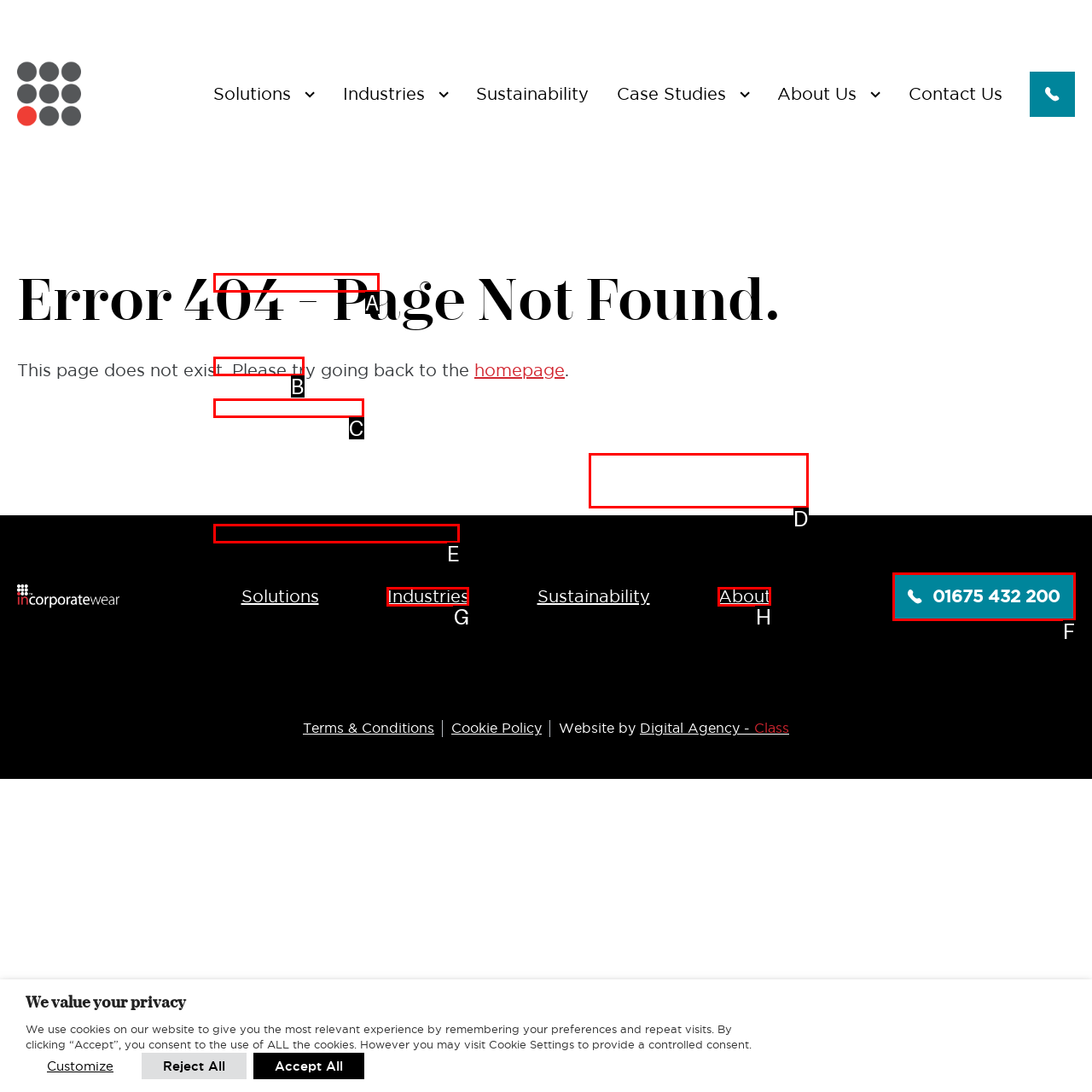Using the description: Inclusive Workwear, find the corresponding HTML element. Provide the letter of the matching option directly.

A